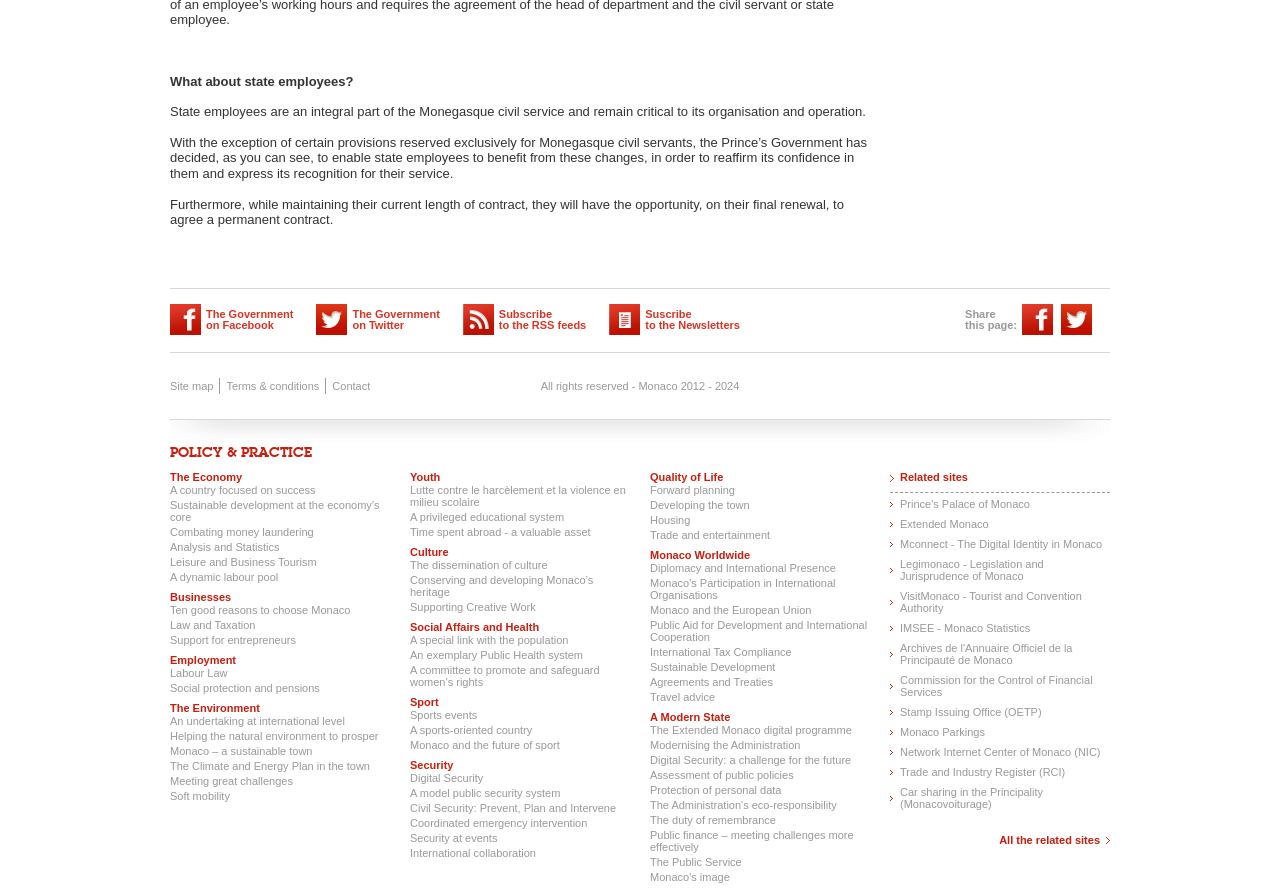How many social media links are available?
Please ensure your answer is as detailed and informative as possible.

I counted the number of social media links available on the webpage, which includes Facebook, Twitter, Flux RSS, and Newsletters, totaling 4 links.